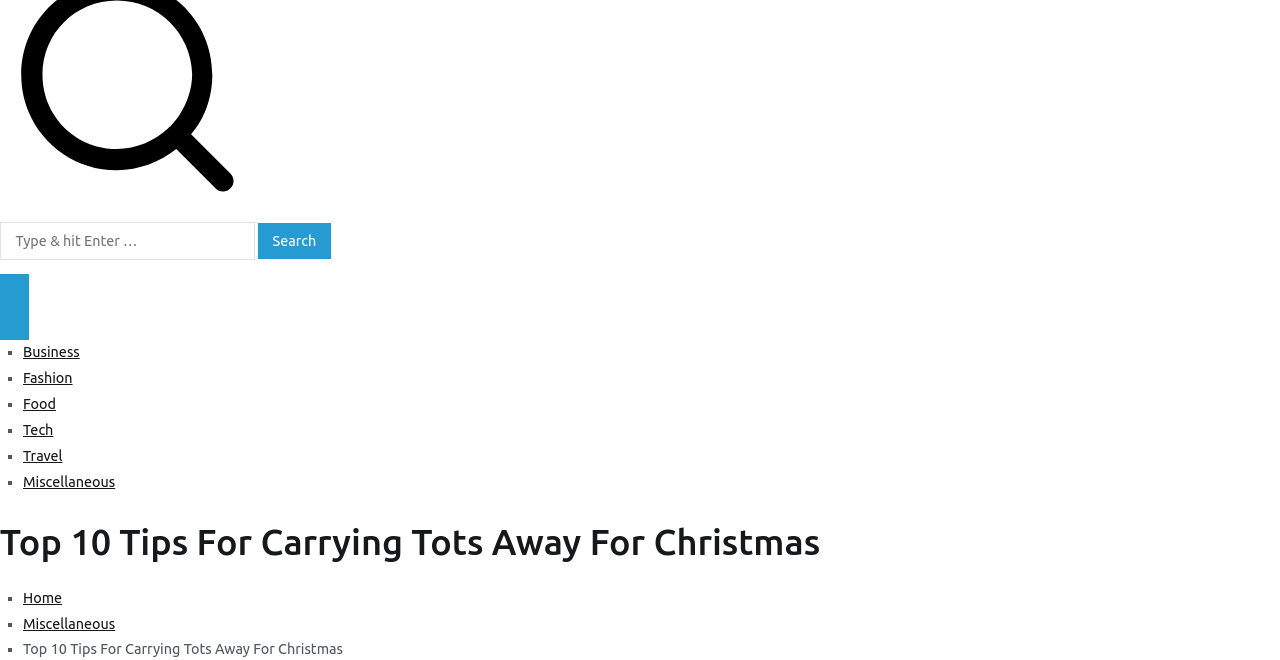Respond to the question below with a single word or phrase: What is the purpose of the 'Close Button'?

Close